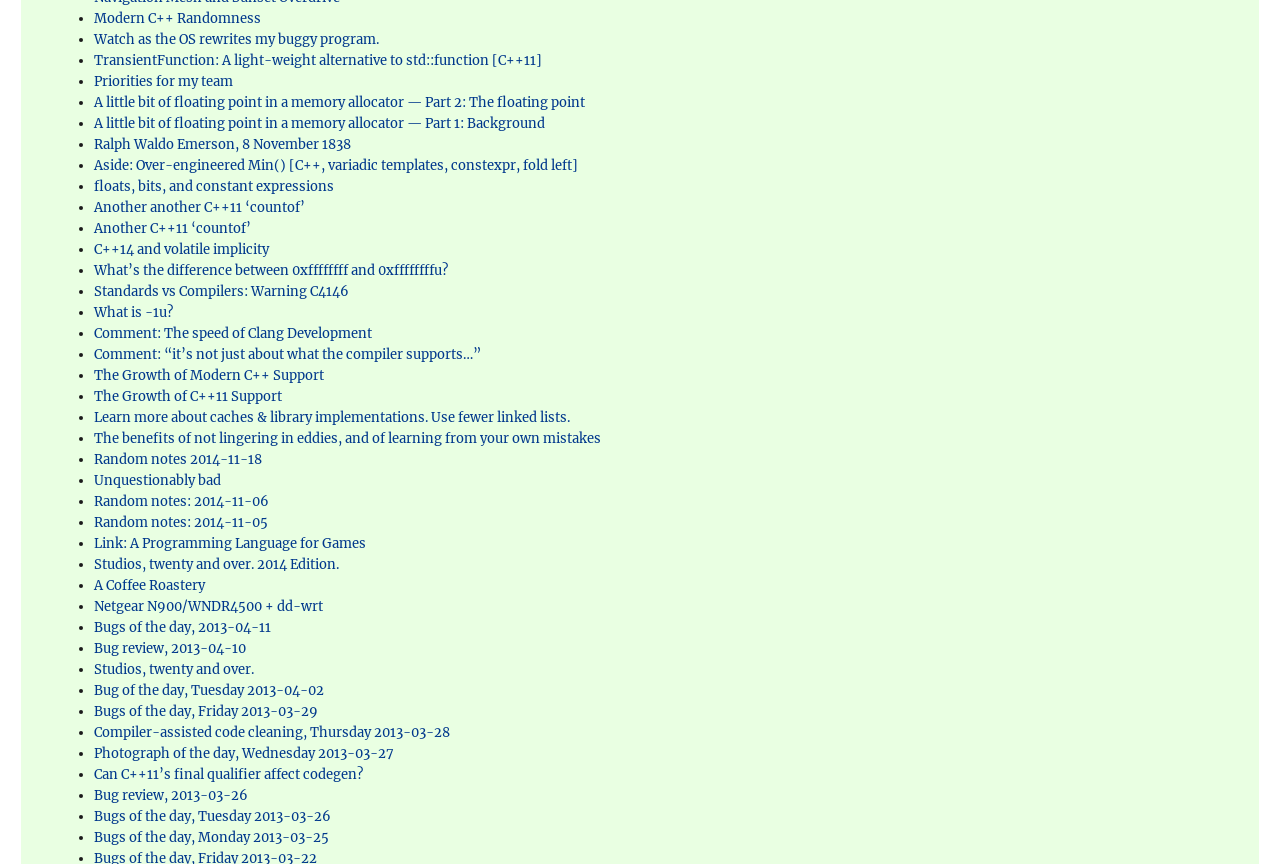Are the links on this webpage categorized?
Look at the image and respond with a one-word or short phrase answer.

No